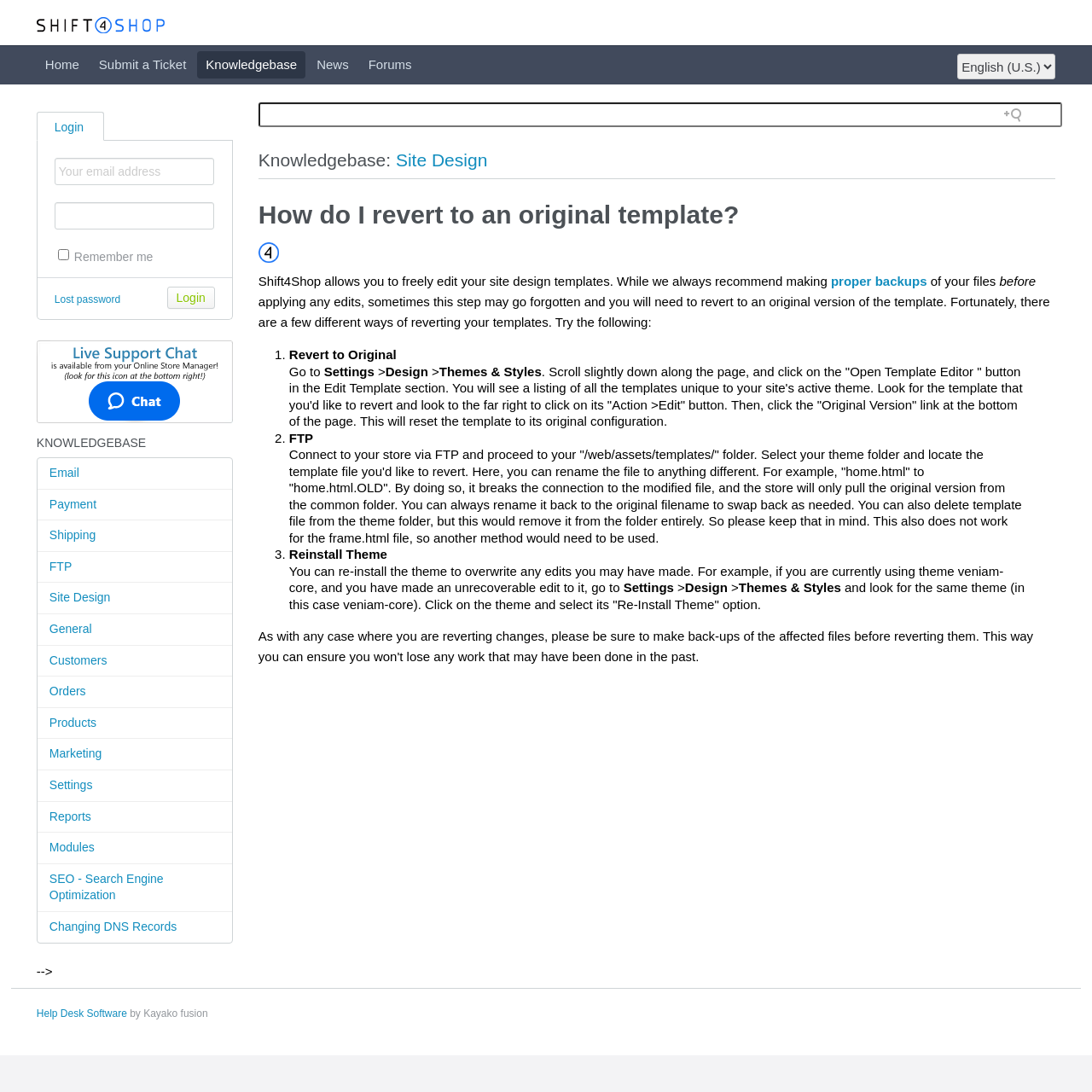Refer to the screenshot and give an in-depth answer to this question: How can I revert to an original template?

There are three ways to revert to an original template: Revert to Original through the template editor, FTP method, and Reinstall Theme method. The Revert to Original method involves going to Settings > Design > Themes & Styles, clicking on the 'Open Template Editor' button, and then clicking on the 'Original Version' link at the bottom of the page. The FTP method involves connecting to the store via FTP, proceeding to the '/web/assets/templates/' folder, selecting the theme folder, and renaming or deleting the template file. The Reinstall Theme method involves reinstalling the theme to overwrite any edits made.